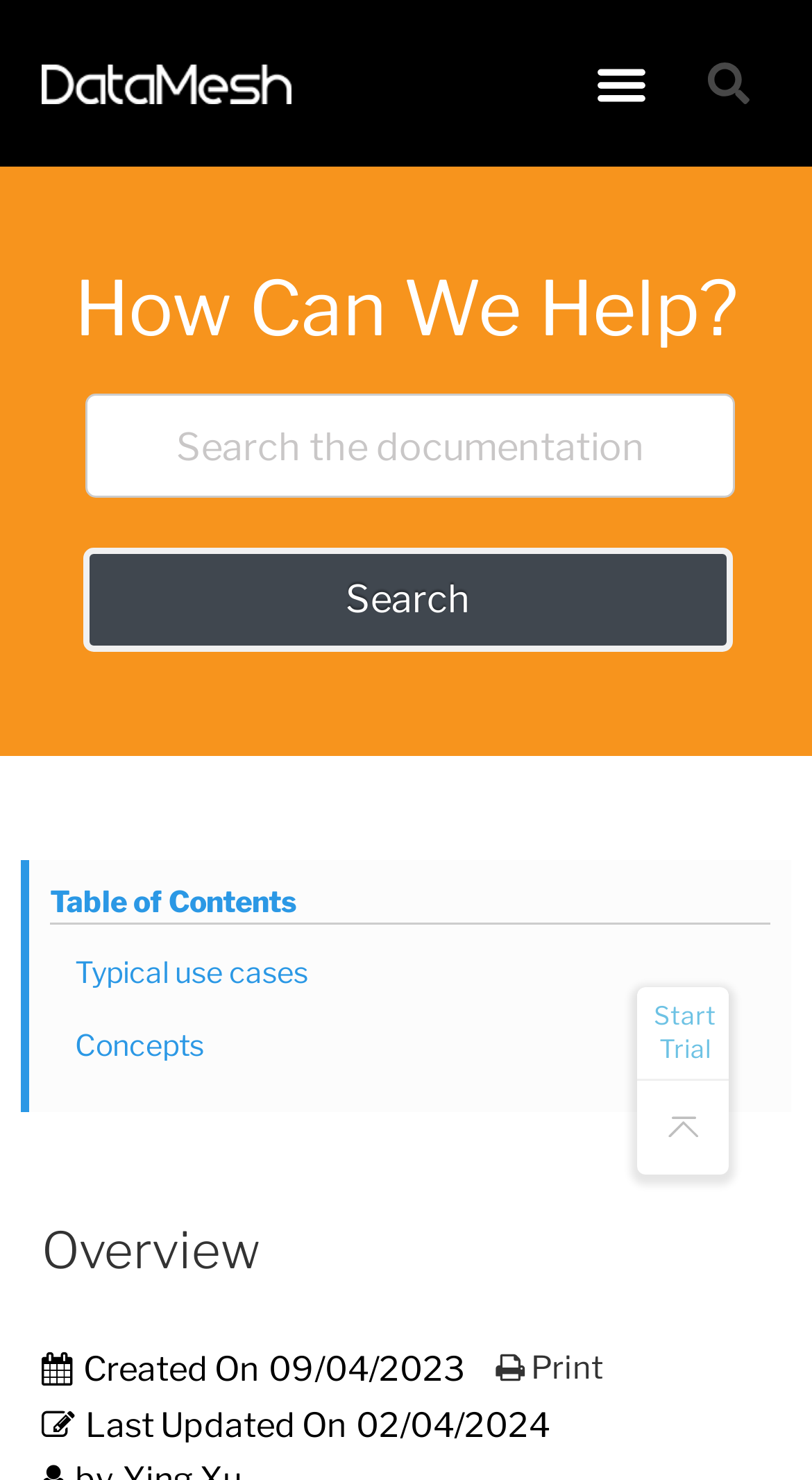Determine the bounding box coordinates of the clickable element to complete this instruction: "Search the documentation". Provide the coordinates in the format of four float numbers between 0 and 1, [left, top, right, bottom].

[0.103, 0.37, 0.903, 0.44]